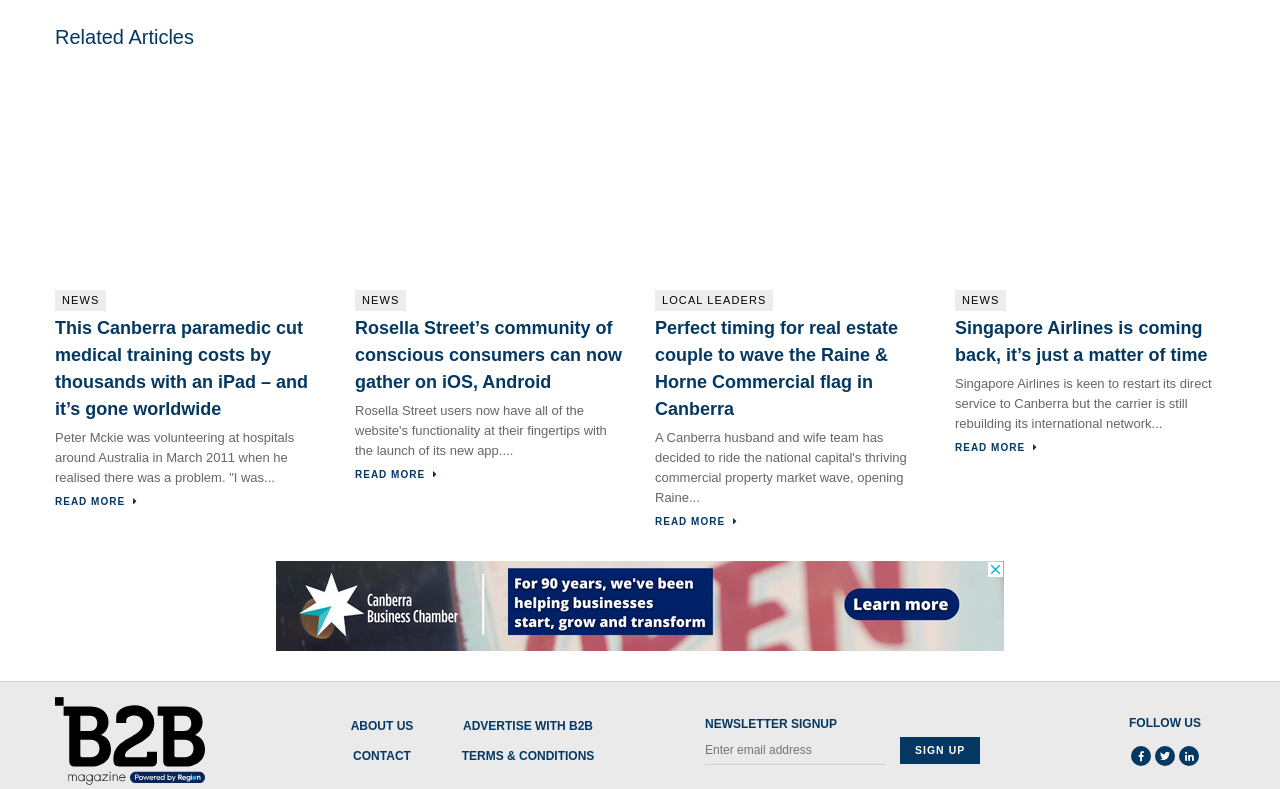Identify the bounding box of the HTML element described as: "name="EMAIL" placeholder="Enter email address"".

[0.551, 0.934, 0.691, 0.97]